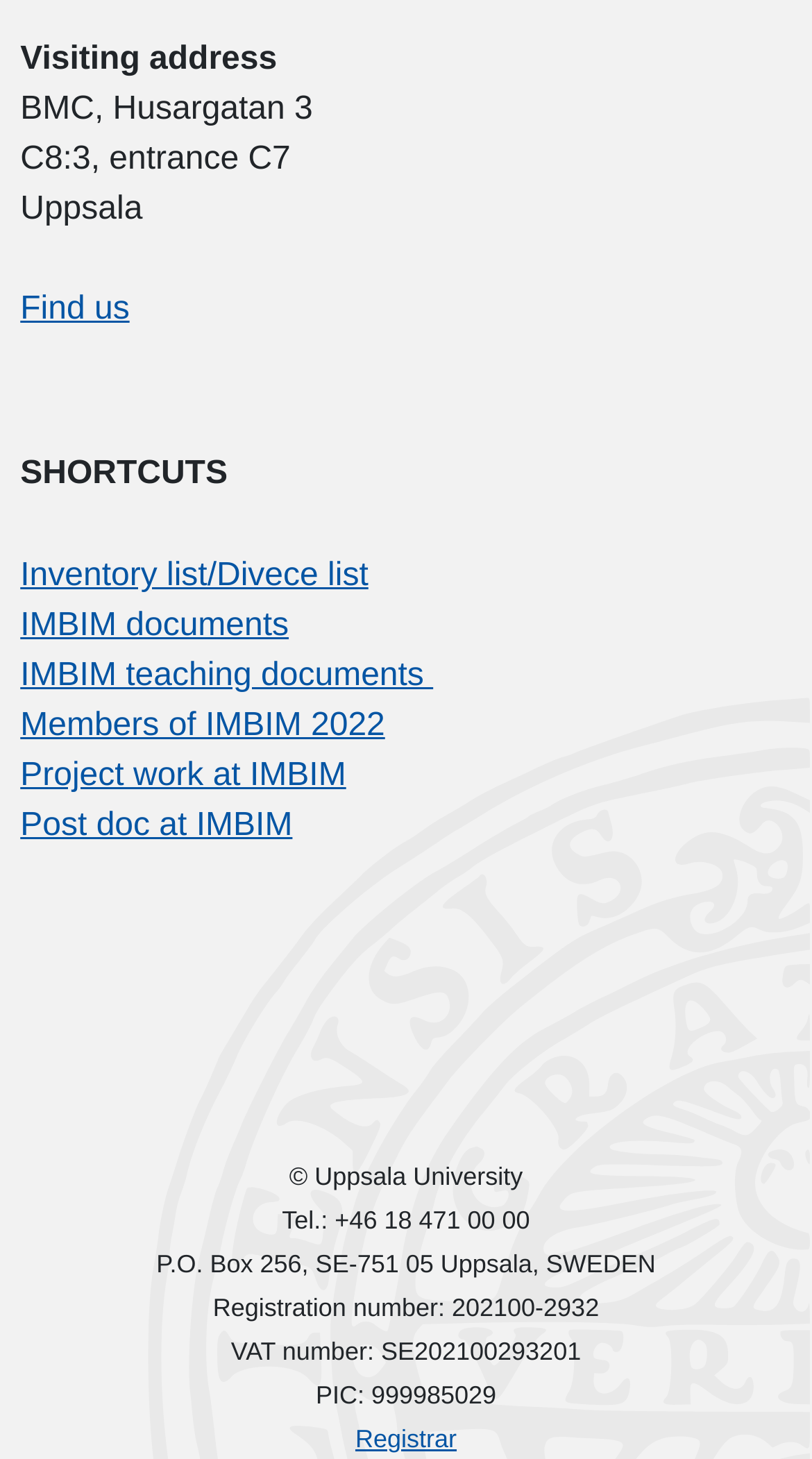Pinpoint the bounding box coordinates of the element you need to click to execute the following instruction: "Sort the results". The bounding box should be represented by four float numbers between 0 and 1, in the format [left, top, right, bottom].

None